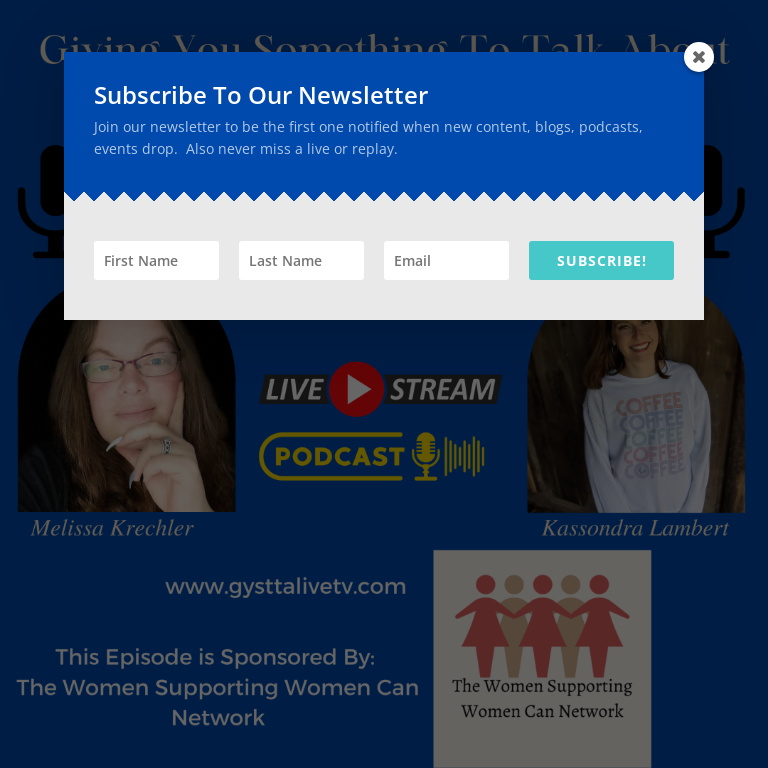By analyzing the image, answer the following question with a detailed response: What is the name of the organization sponsoring this episode?

The logo of 'The Women Supporting Women Can Network' is visible in the bottom corners of the image, indicating that this episode is sponsored by this organization, as mentioned in the caption.